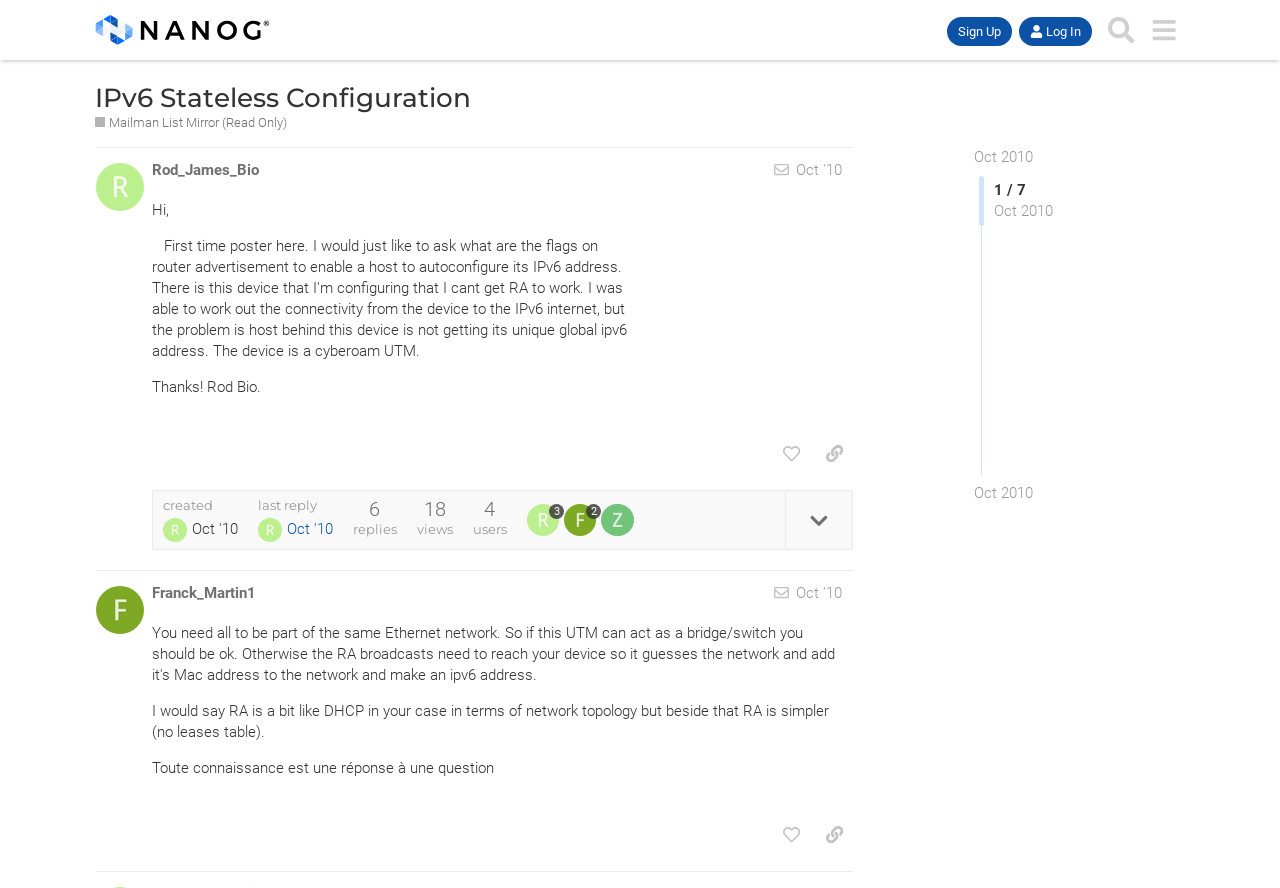Explain the webpage in detail, including its primary components.

This webpage appears to be a forum or discussion board, specifically a thread about IPv6 stateless configuration. At the top, there is a header section with a link to "NANOG" and buttons for "Sign Up", "Log In", and "Search". Below this, there is a heading that reads "IPv6 Stateless Configuration" with a link to the same title and a description of the category.

The main content of the page is divided into two posts, each with a heading that includes the author's name and the date of the post. The first post, by "Rod_James_Bio", asks a question about flags on router advertisements to enable a host to autoconfigure its IPv6 address. The post includes several paragraphs of text and has buttons to "like" the post, copy a link to the post, and expand topic details.

Below the first post, there is a section that displays the number of replies, views, and users who have participated in the discussion. There are also links to the profiles of users who have replied to the post, including "Franck_Martin1" and "Zhao_Ping1", each with a small image and a number indicating their participation in the discussion.

The second post, by "Franck_Martin1", responds to the original question and provides some information about router advertisements. This post also has buttons to "like" the post, copy a link to the post, and expand topic details.